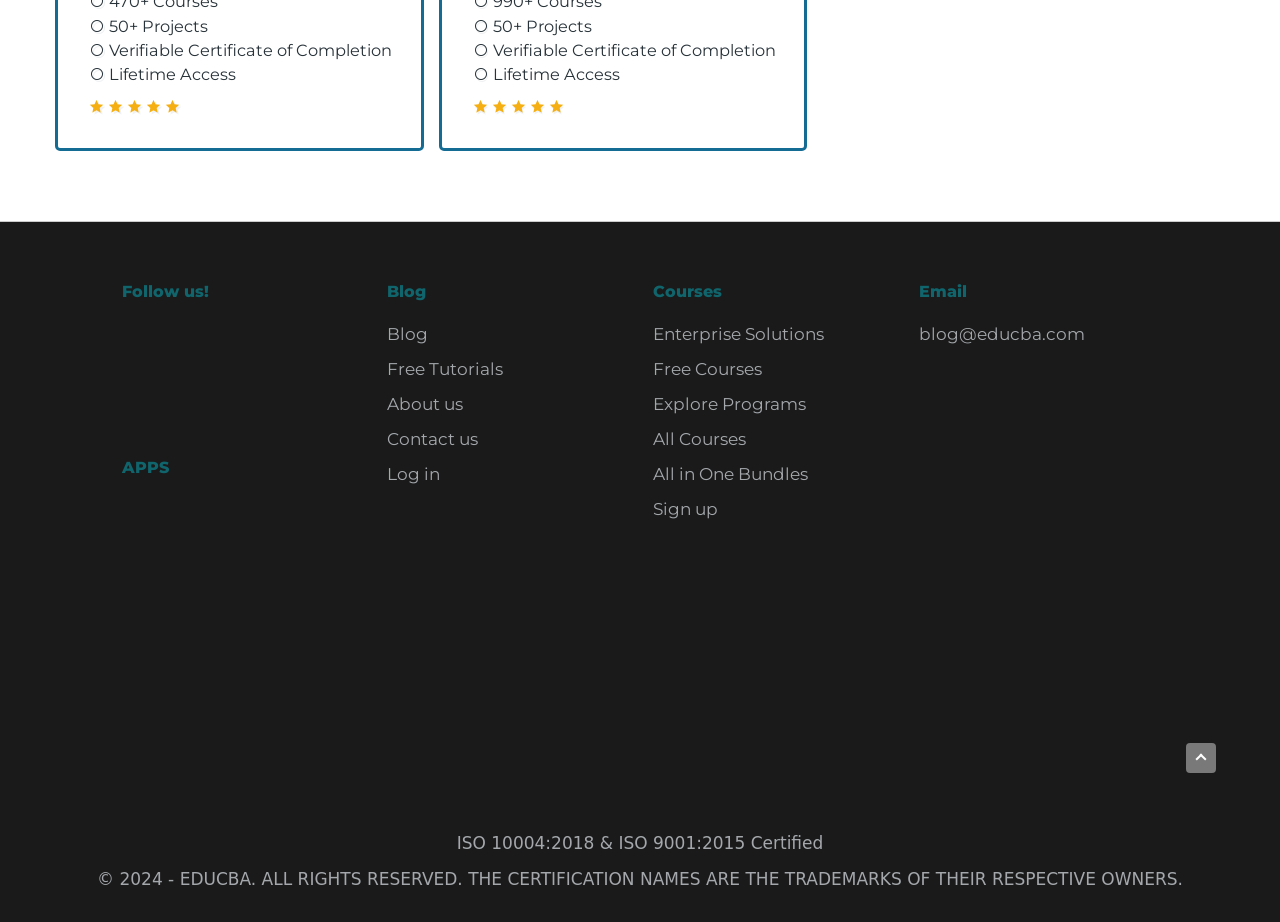Can you find the bounding box coordinates of the area I should click to execute the following instruction: "Follow EDUCBA on Facebook"?

[0.095, 0.353, 0.132, 0.397]